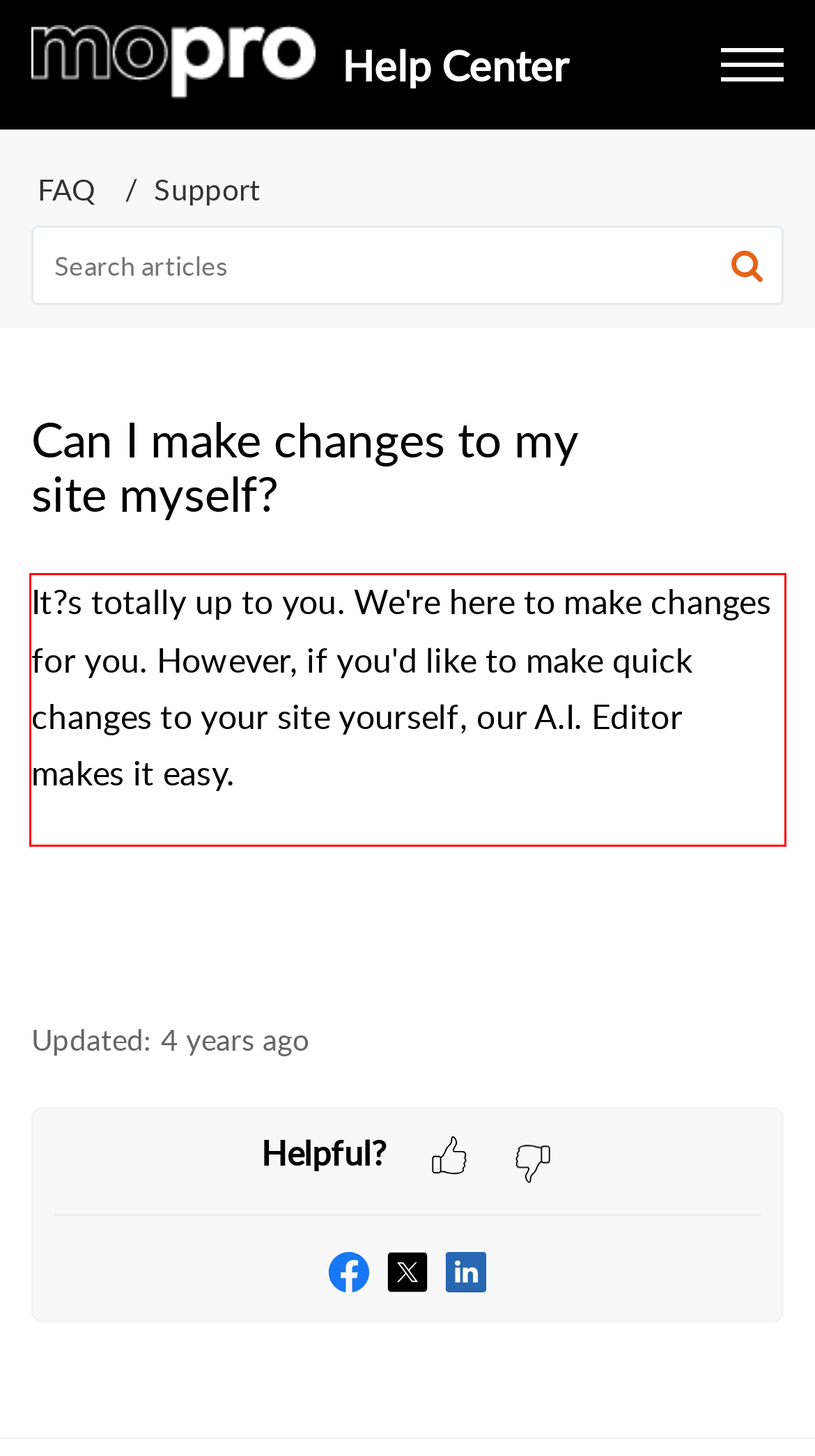You have a screenshot of a webpage with a red bounding box. Use OCR to generate the text contained within this red rectangle.

It?s totally up to you. We're here to make changes for you. However, if you'd like to make quick changes to your site yourself, our A.I. Editor makes it easy.